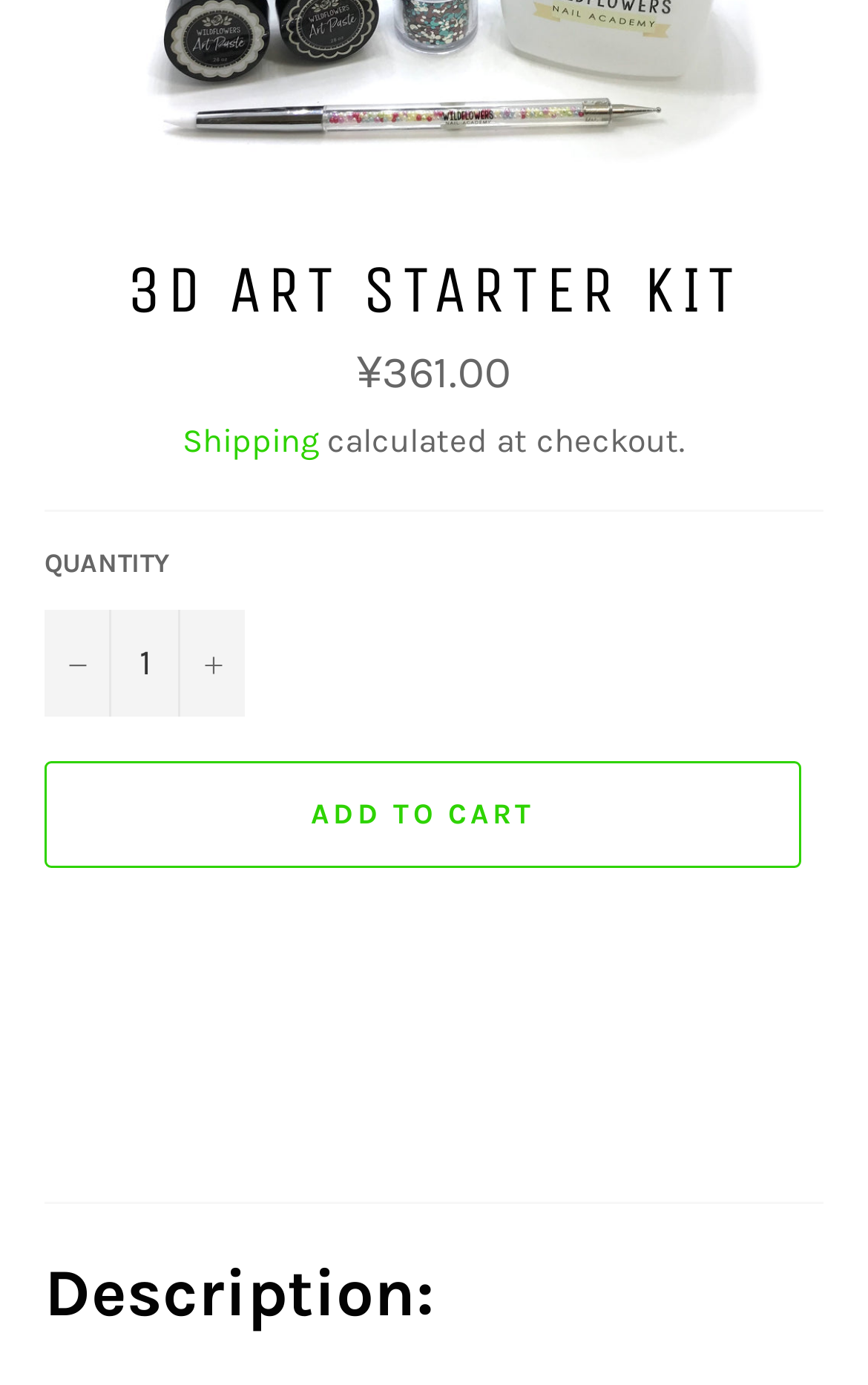Using the element description: "Add to Cart", determine the bounding box coordinates. The coordinates should be in the format [left, top, right, bottom], with values between 0 and 1.

[0.051, 0.55, 0.923, 0.627]